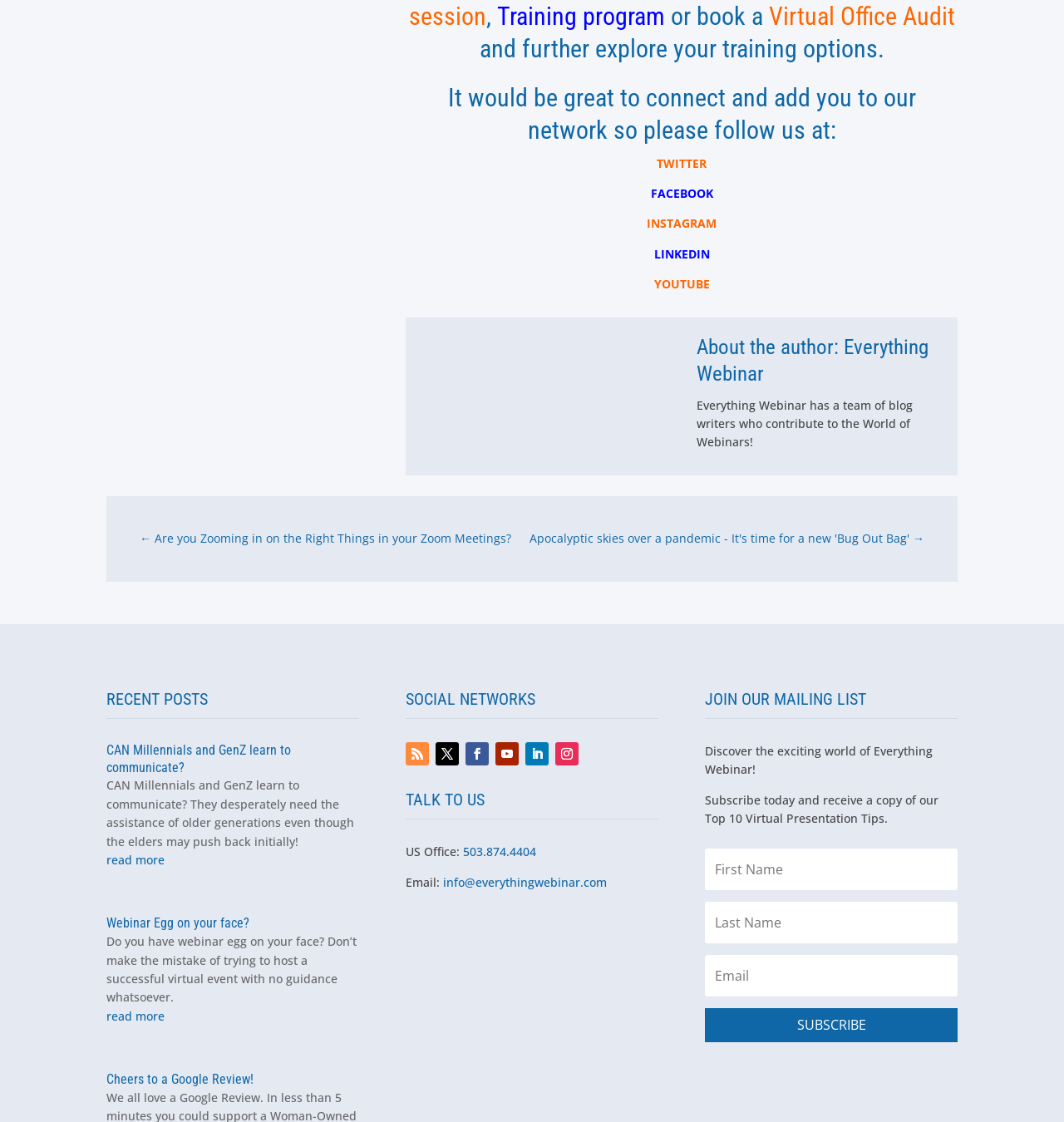Identify the bounding box coordinates of the section to be clicked to complete the task described by the following instruction: "Subscribe to the mailing list". The coordinates should be four float numbers between 0 and 1, formatted as [left, top, right, bottom].

[0.663, 0.899, 0.9, 0.929]